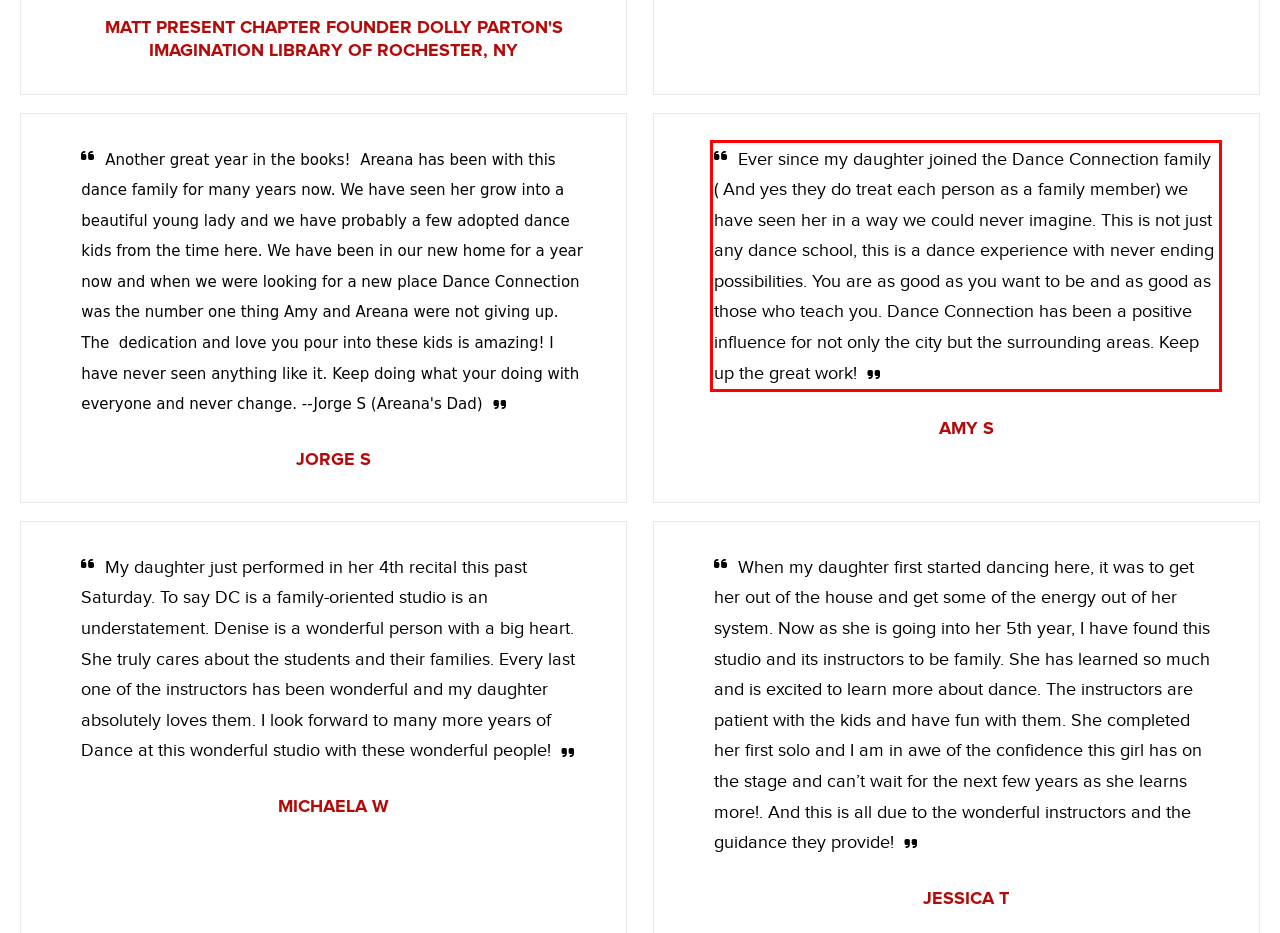Inspect the webpage screenshot that has a red bounding box and use OCR technology to read and display the text inside the red bounding box.

Ever since my daughter joined the Dance Connection family ( And yes they do treat each person as a family member) we have seen her in a way we could never imagine. This is not just any dance school, this is a dance experience with never ending possibilities. You are as good as you want to be and as good as those who teach you. Dance Connection has been a positive influence for not only the city but the surrounding areas. Keep up the great work!